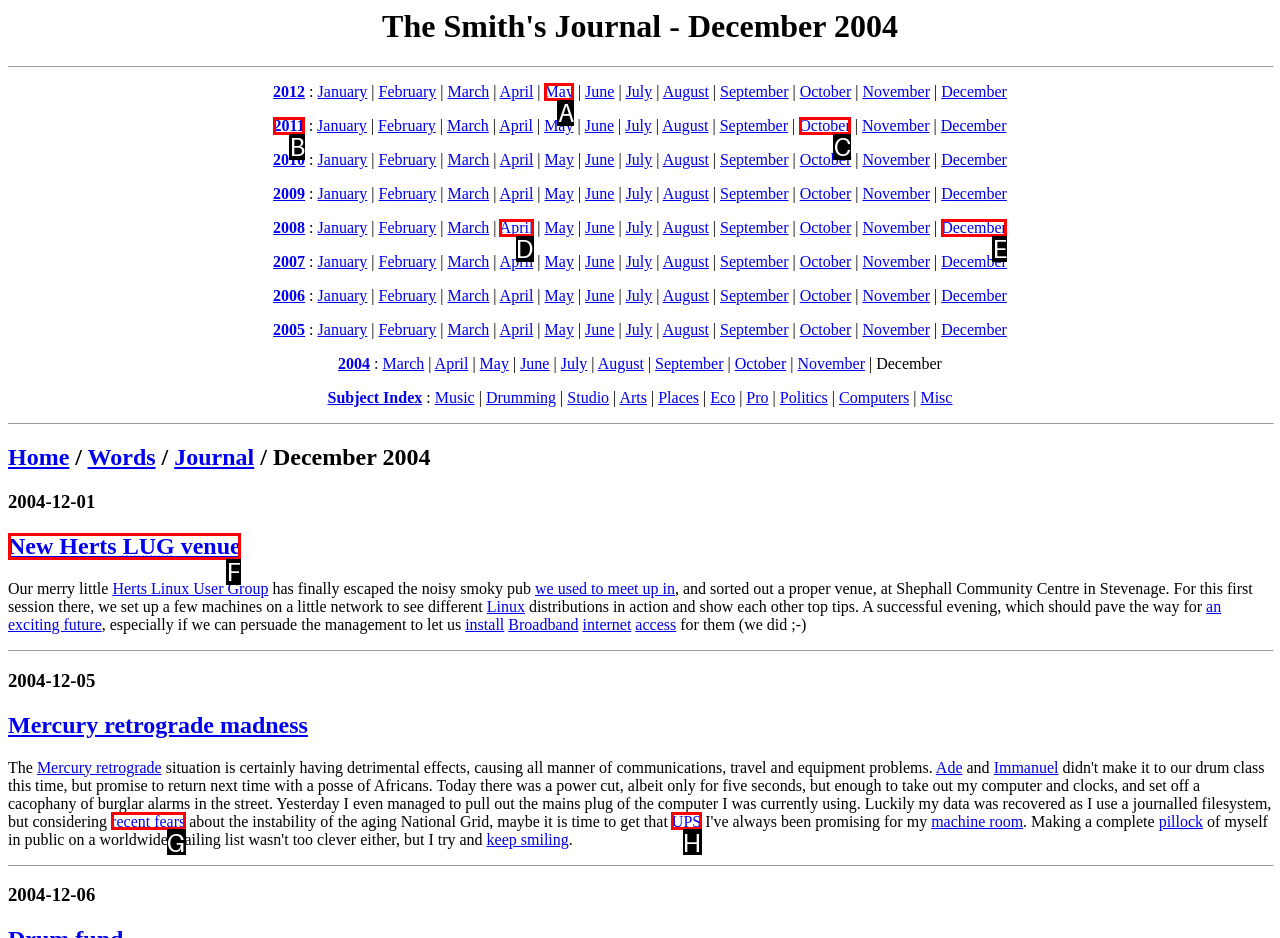Select the correct UI element to click for this task: Click on the 'FITNESS LIFE' link.
Answer using the letter from the provided options.

None